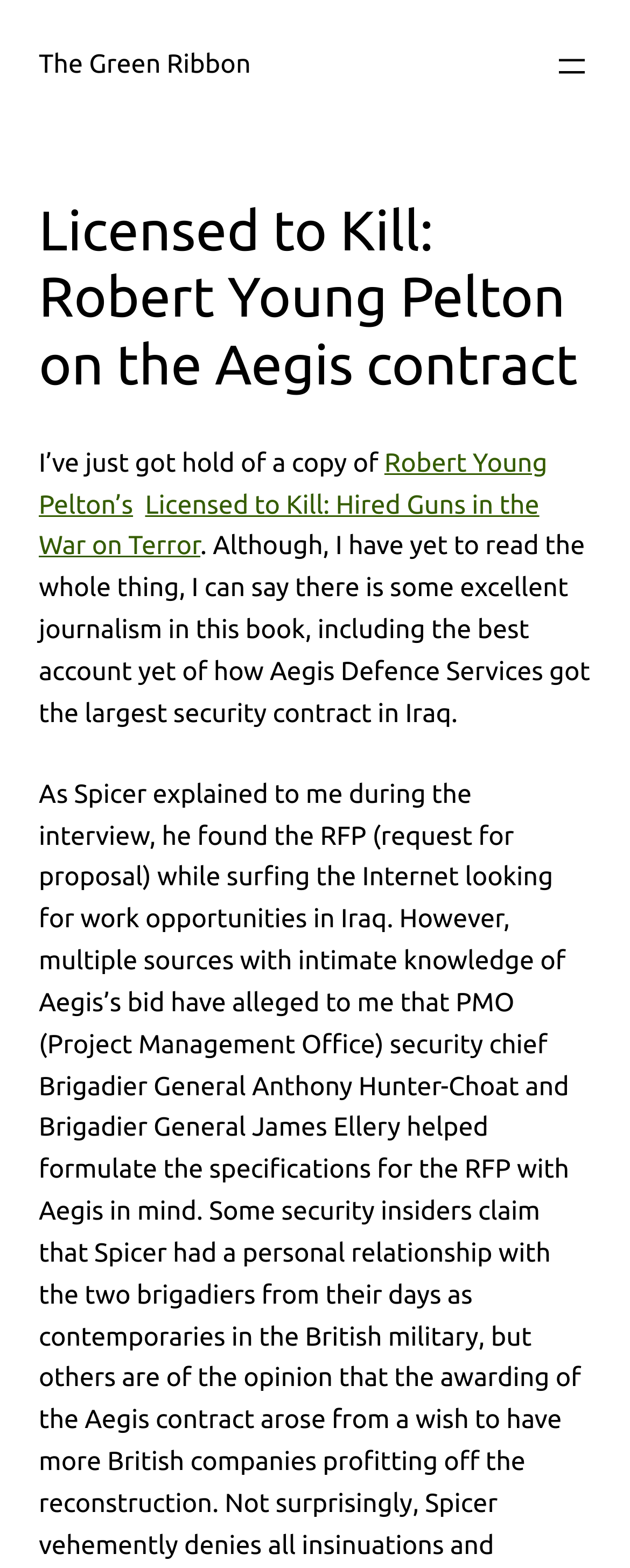What is the topic of the book?
Refer to the image and give a detailed answer to the question.

The answer can be found in the link element that says 'Licensed to Kill: Hired Guns in the War on Terror', which is part of the book title.